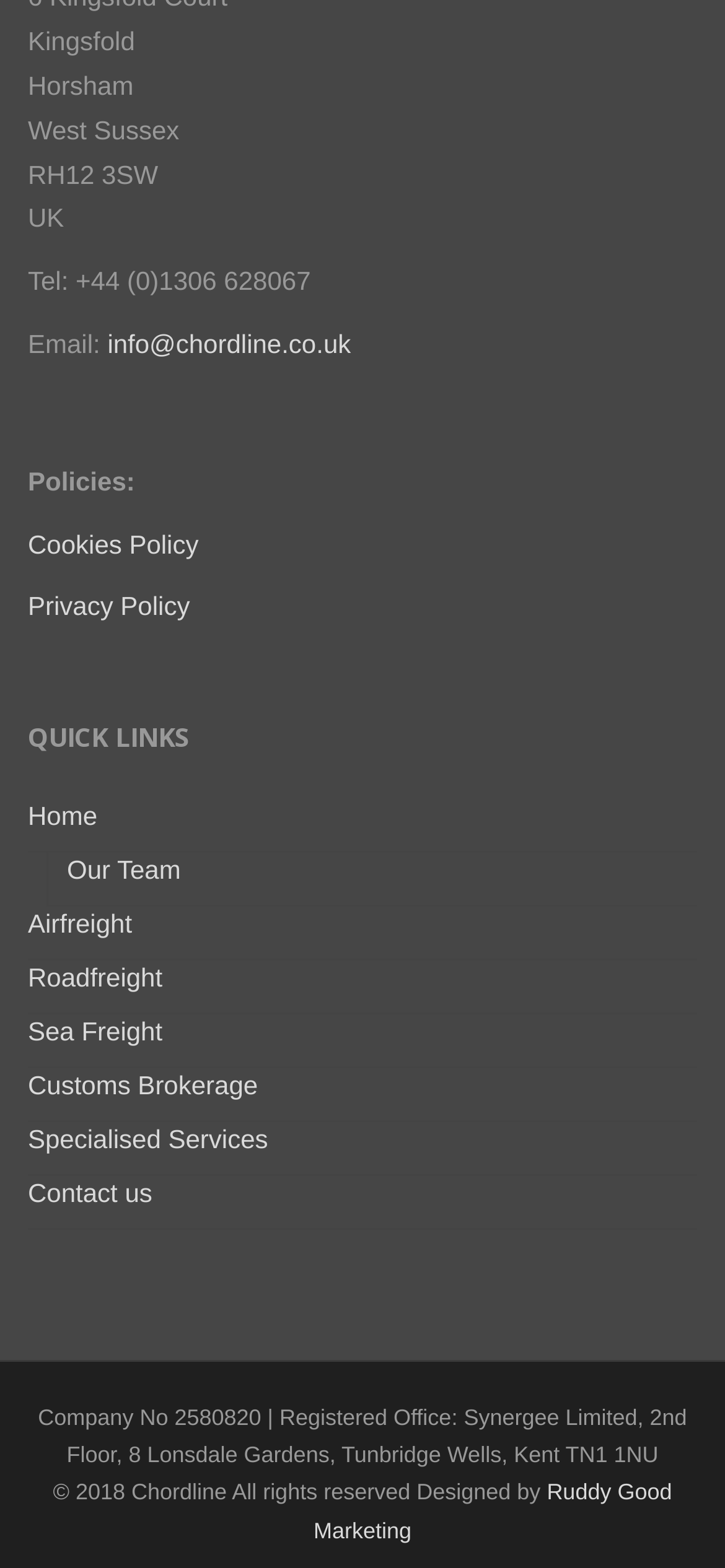Extract the bounding box for the UI element that matches this description: "Cookies Policy".

[0.038, 0.337, 0.274, 0.356]